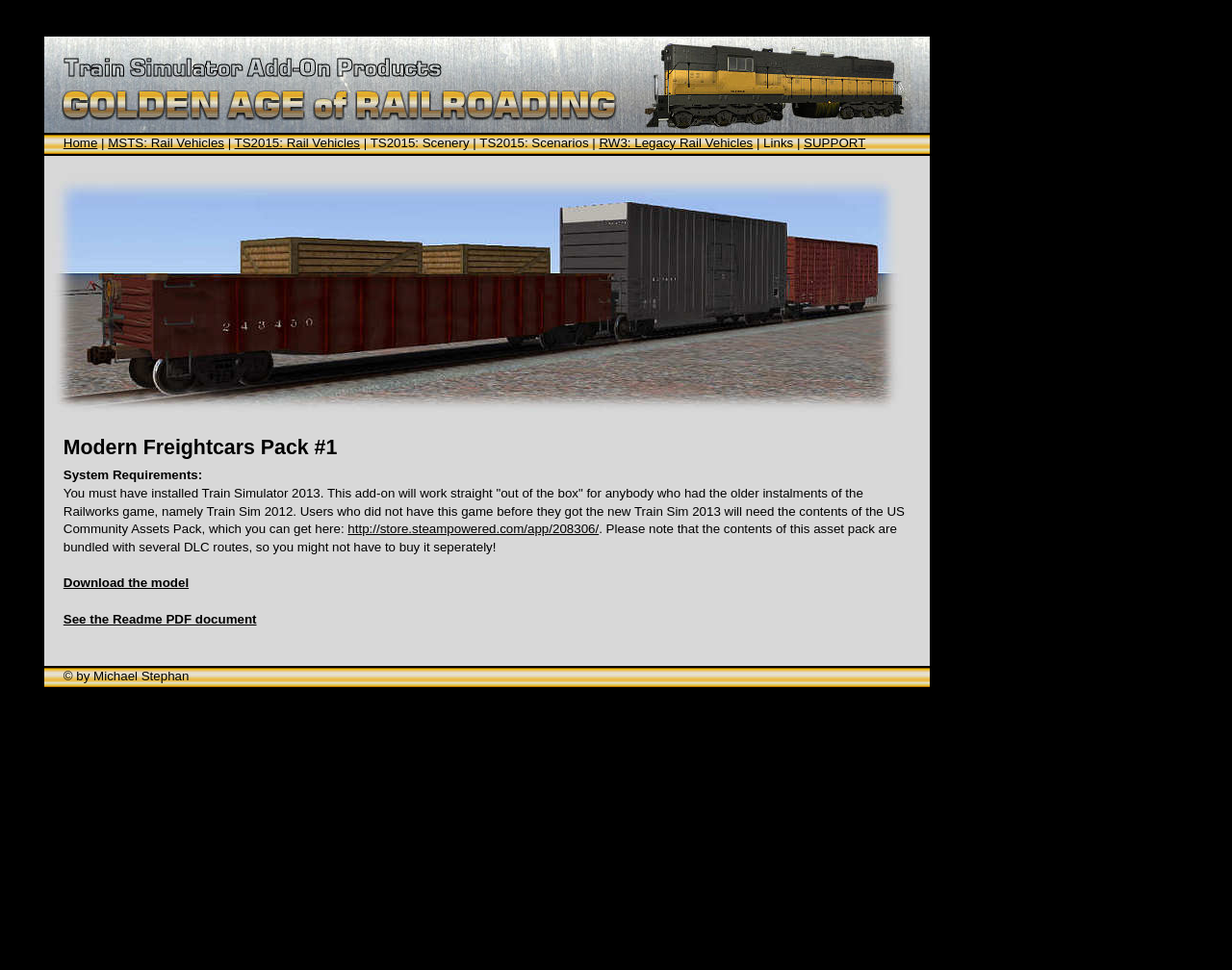Where can I find the Readme PDF document? Using the information from the screenshot, answer with a single word or phrase.

Download link